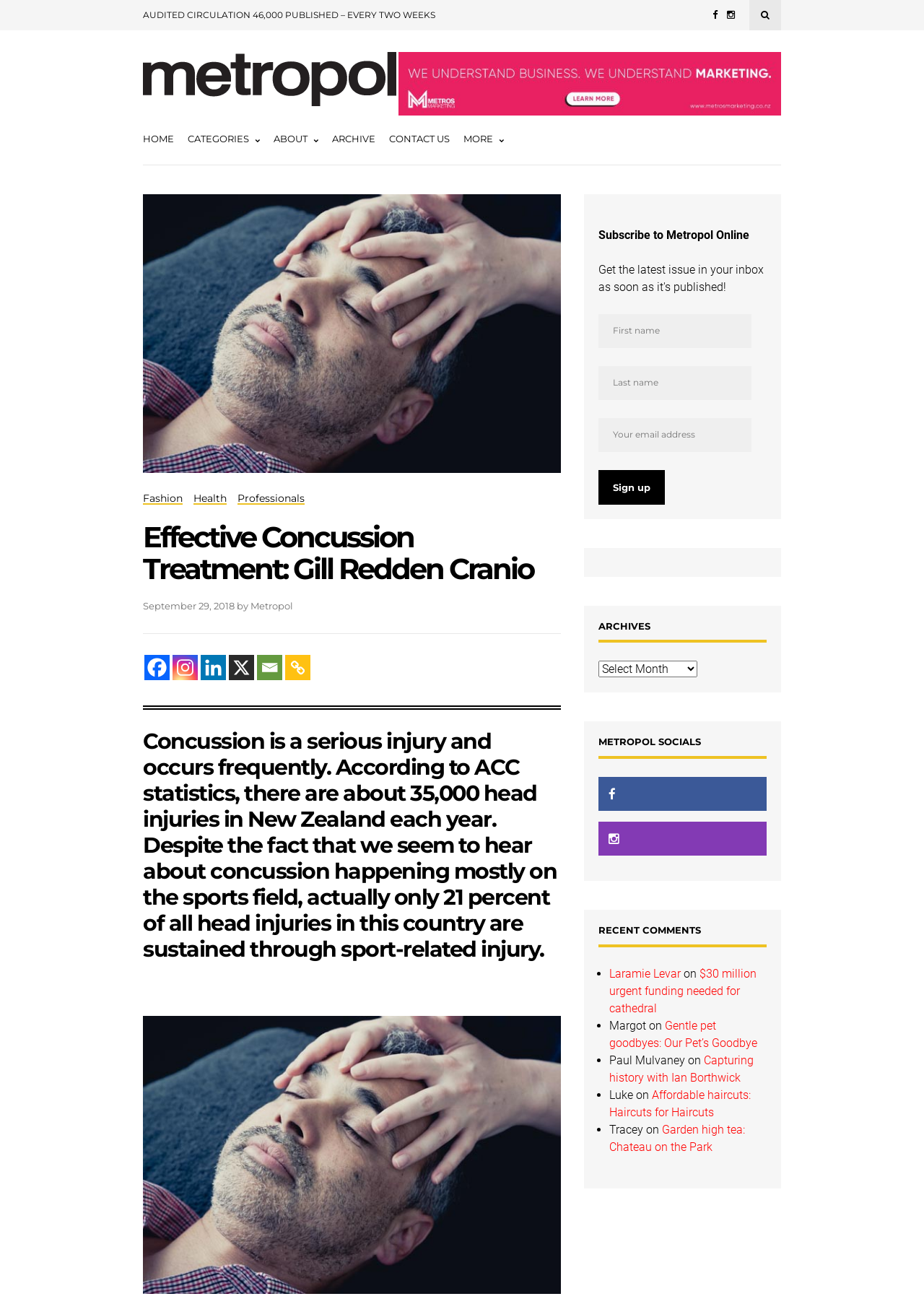How many recent comments are listed? Based on the image, give a response in one word or a short phrase.

5